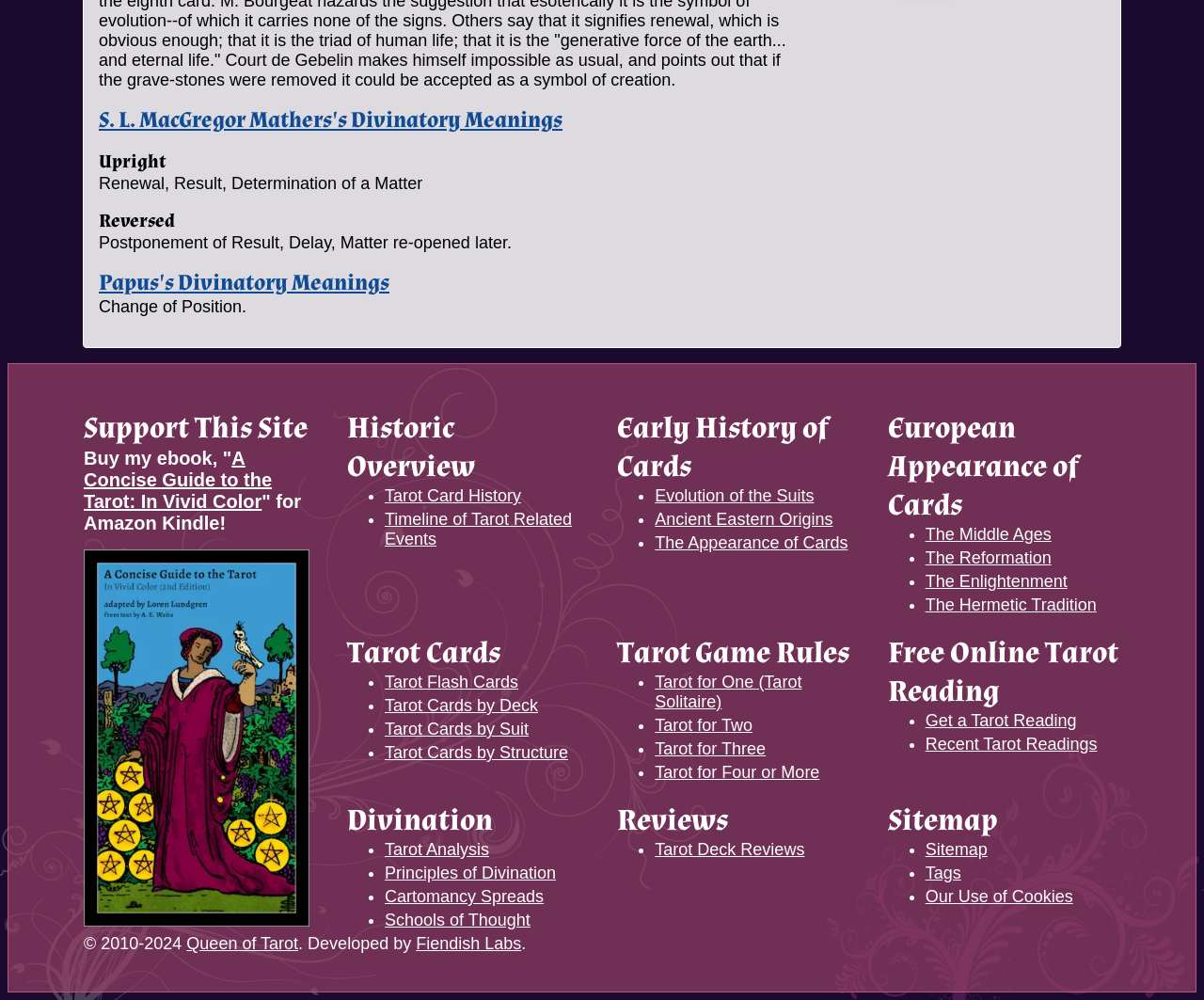What is the 'Free Online Tarot Reading' section for?
Can you provide a detailed and comprehensive answer to the question?

The 'Free Online Tarot Reading' section contains links to 'Get a Tarot Reading' and 'Recent Tarot Readings', which suggests that this section is for users to get a free online tarot reading or view recent readings.